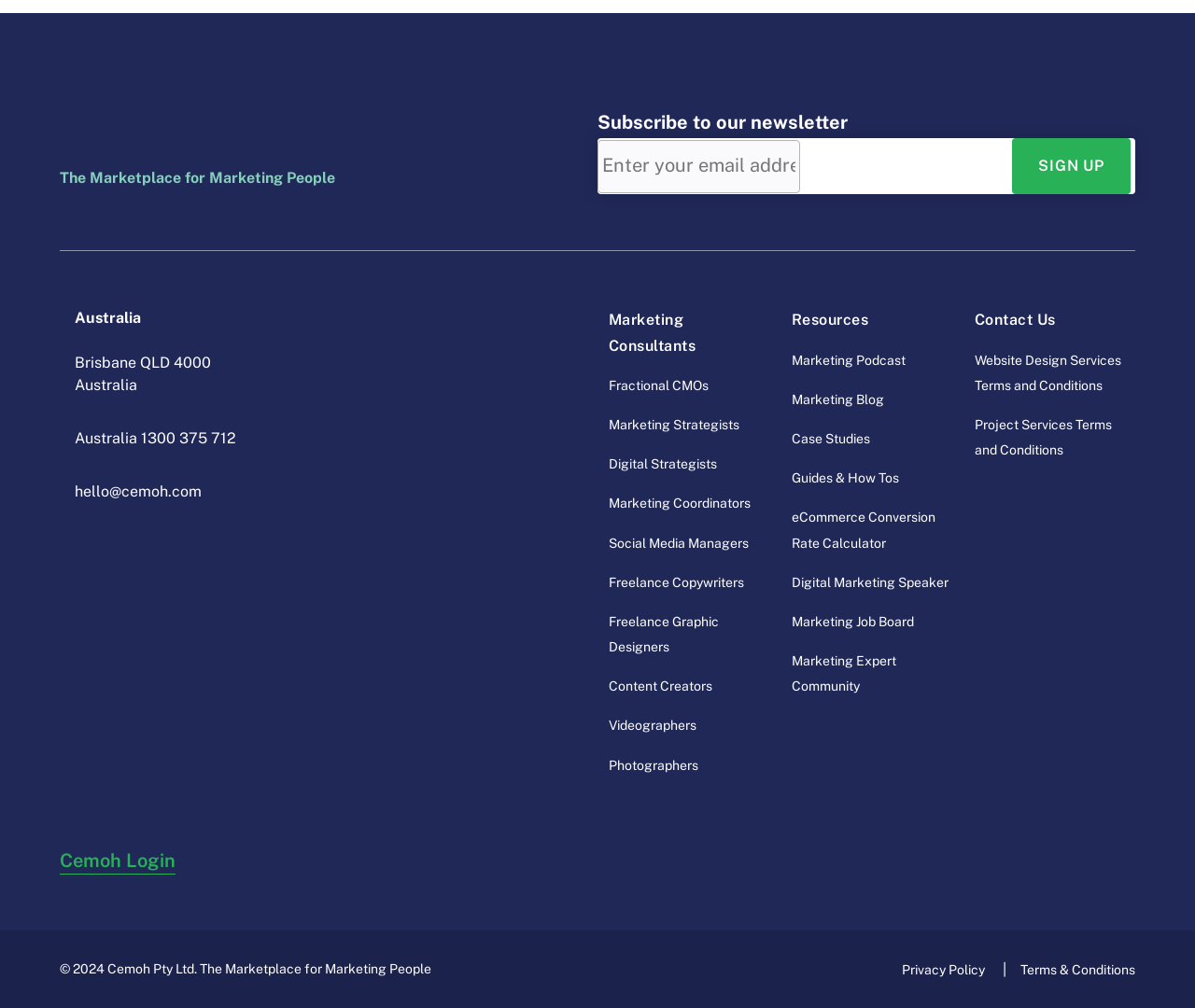Please identify the bounding box coordinates of the area that needs to be clicked to follow this instruction: "View Randal Rutledge's profile".

None